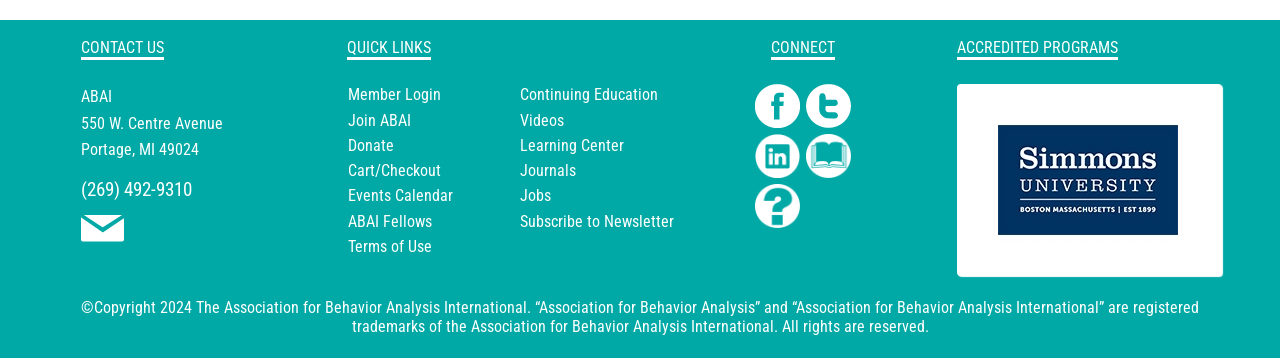What is the phone number listed?
Answer the question with just one word or phrase using the image.

(269) 492-9310